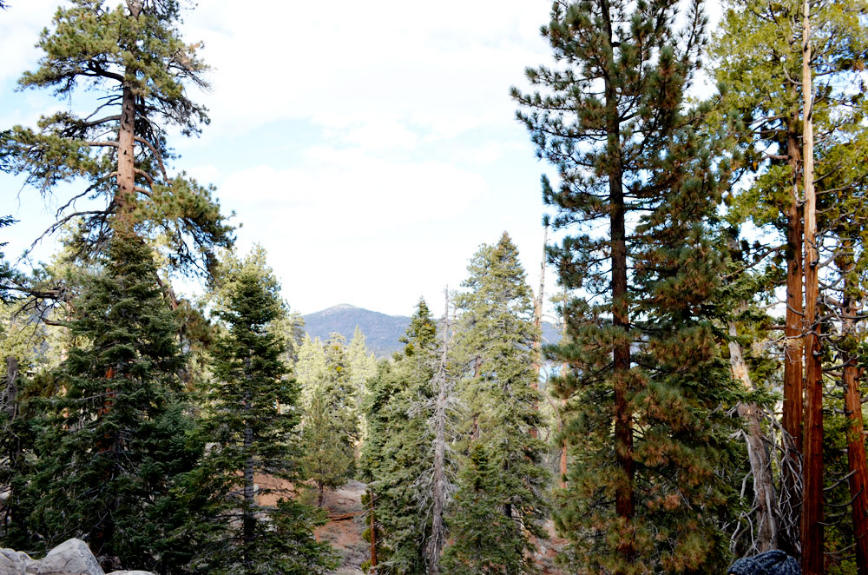Provide a short answer using a single word or phrase for the following question: 
What is the color of the tree bark?

Rugged brown